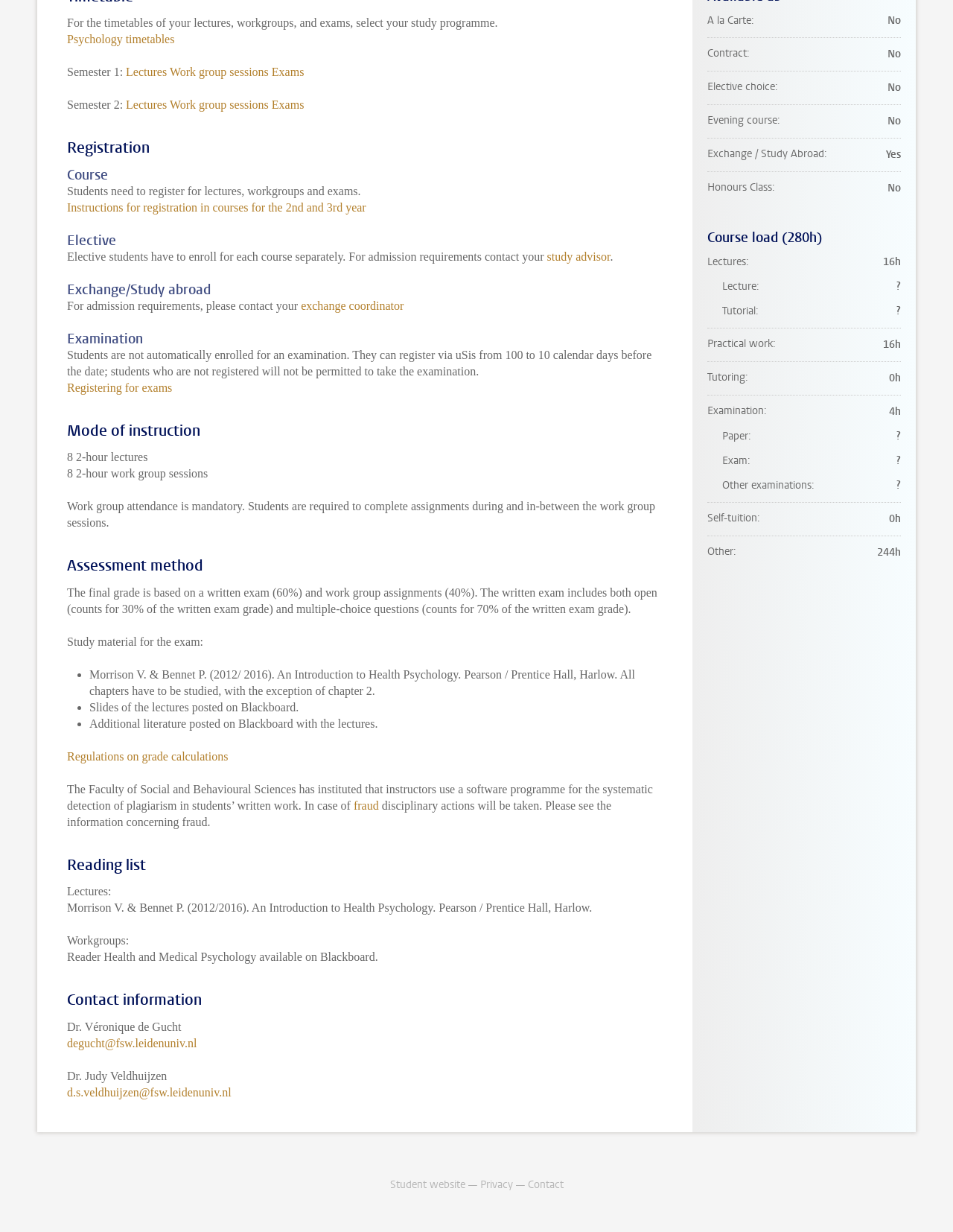What is the percentage of the written exam grade that is based on open questions?
Answer the question with as much detail as you can, using the image as a reference.

The answer can be found in the section 'Assessment method' where it is stated that the written exam includes both open and multiple-choice questions, and that the open questions count for 30% of the written exam grade.